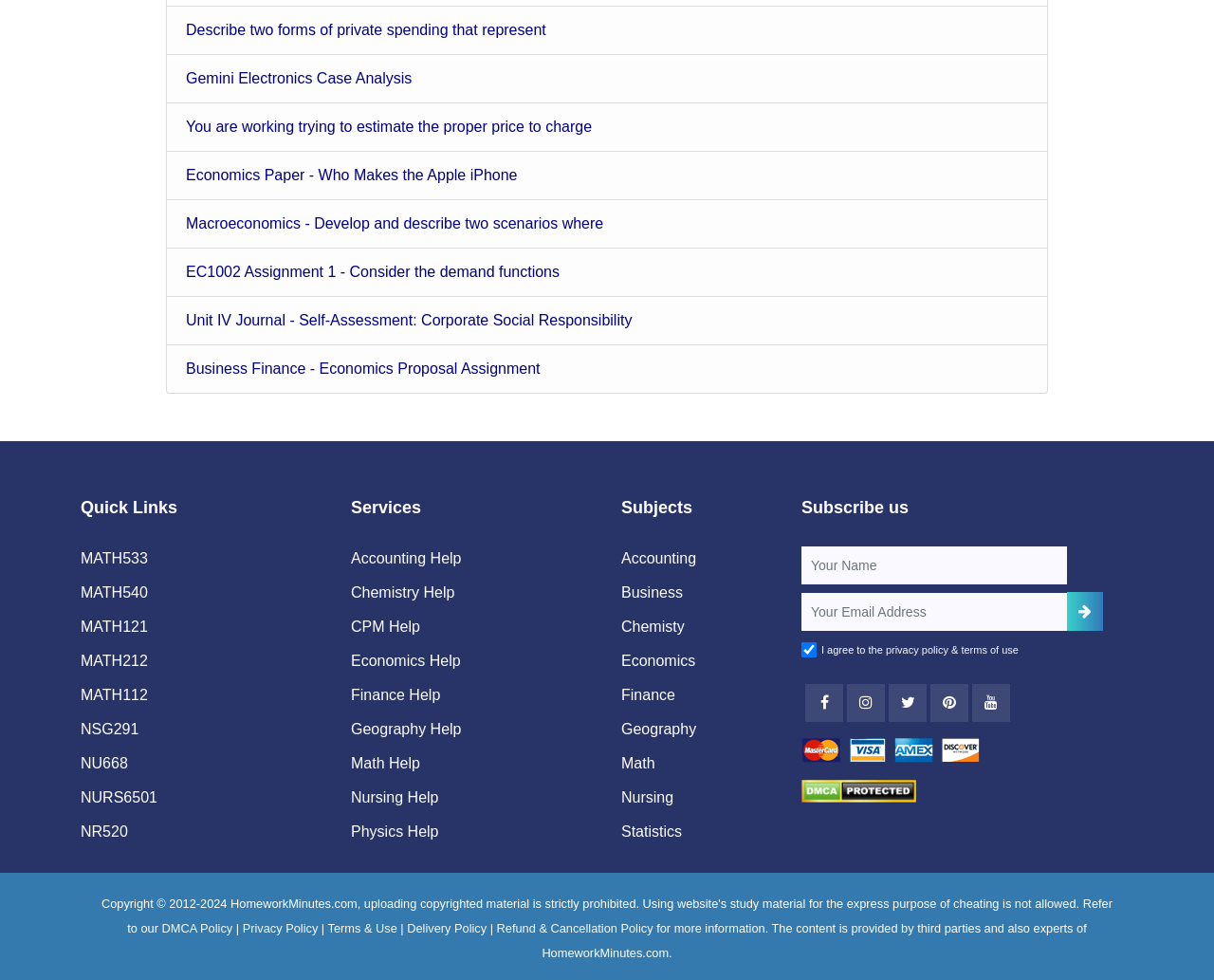Identify the bounding box coordinates of the region I need to click to complete this instruction: "read the article about human capital acquisition".

None